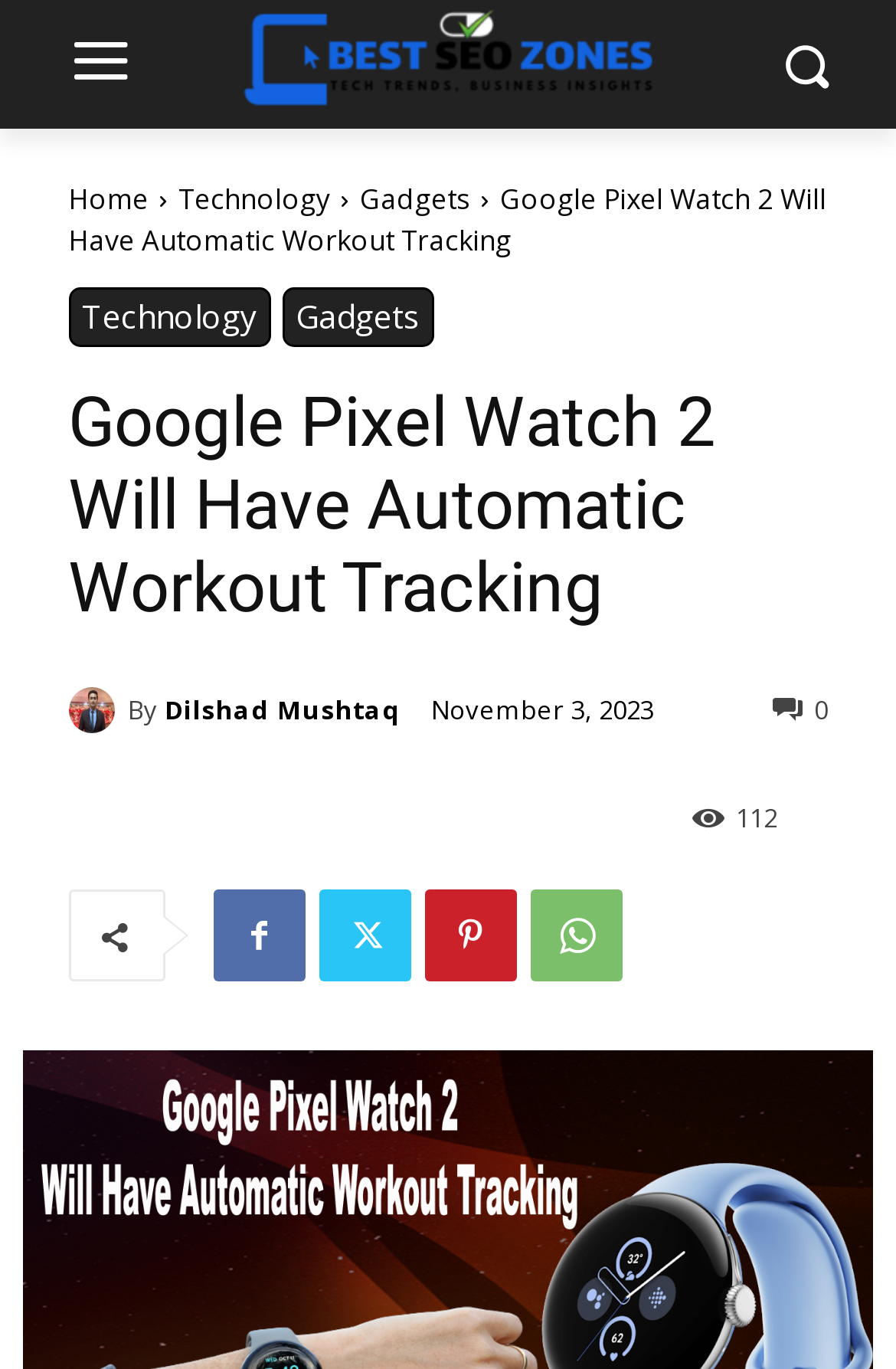Please identify the bounding box coordinates of the clickable element to fulfill the following instruction: "Read the article by Dilshad Mushtaq". The coordinates should be four float numbers between 0 and 1, i.e., [left, top, right, bottom].

[0.076, 0.501, 0.143, 0.535]